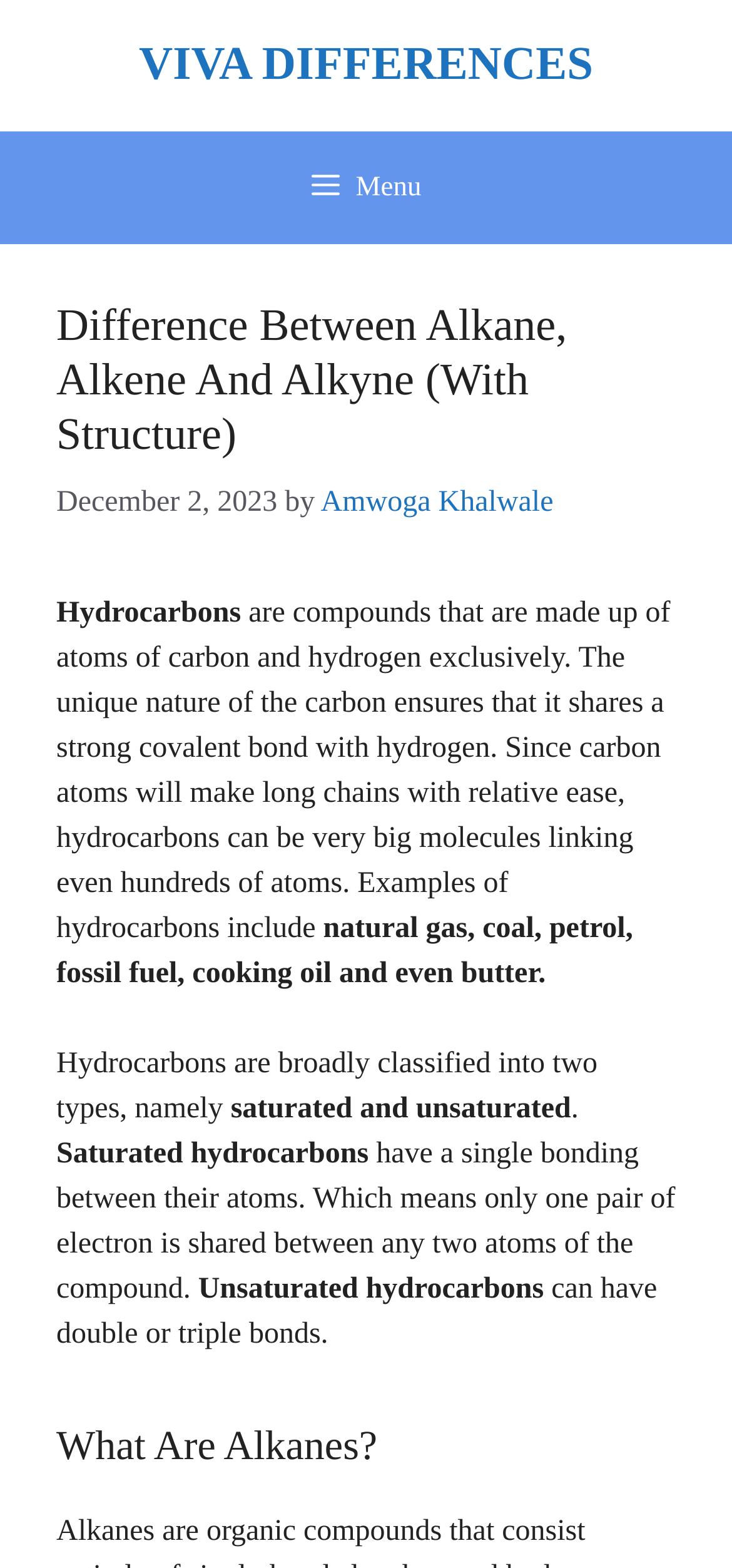Please respond in a single word or phrase: 
What is the difference between saturated and unsaturated hydrocarbons?

Bonding type